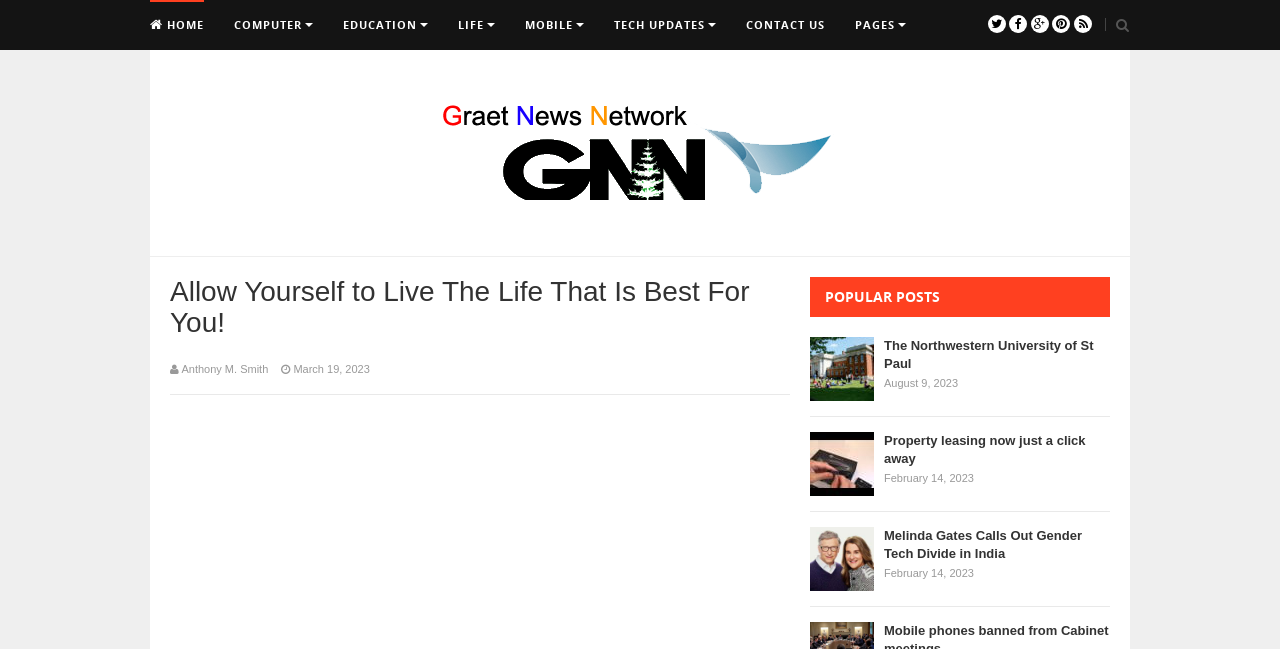Determine the bounding box coordinates of the element's region needed to click to follow the instruction: "Read about Maximizing Business Potential Through Managed IT Services". Provide these coordinates as four float numbers between 0 and 1, formatted as [left, top, right, bottom].

None